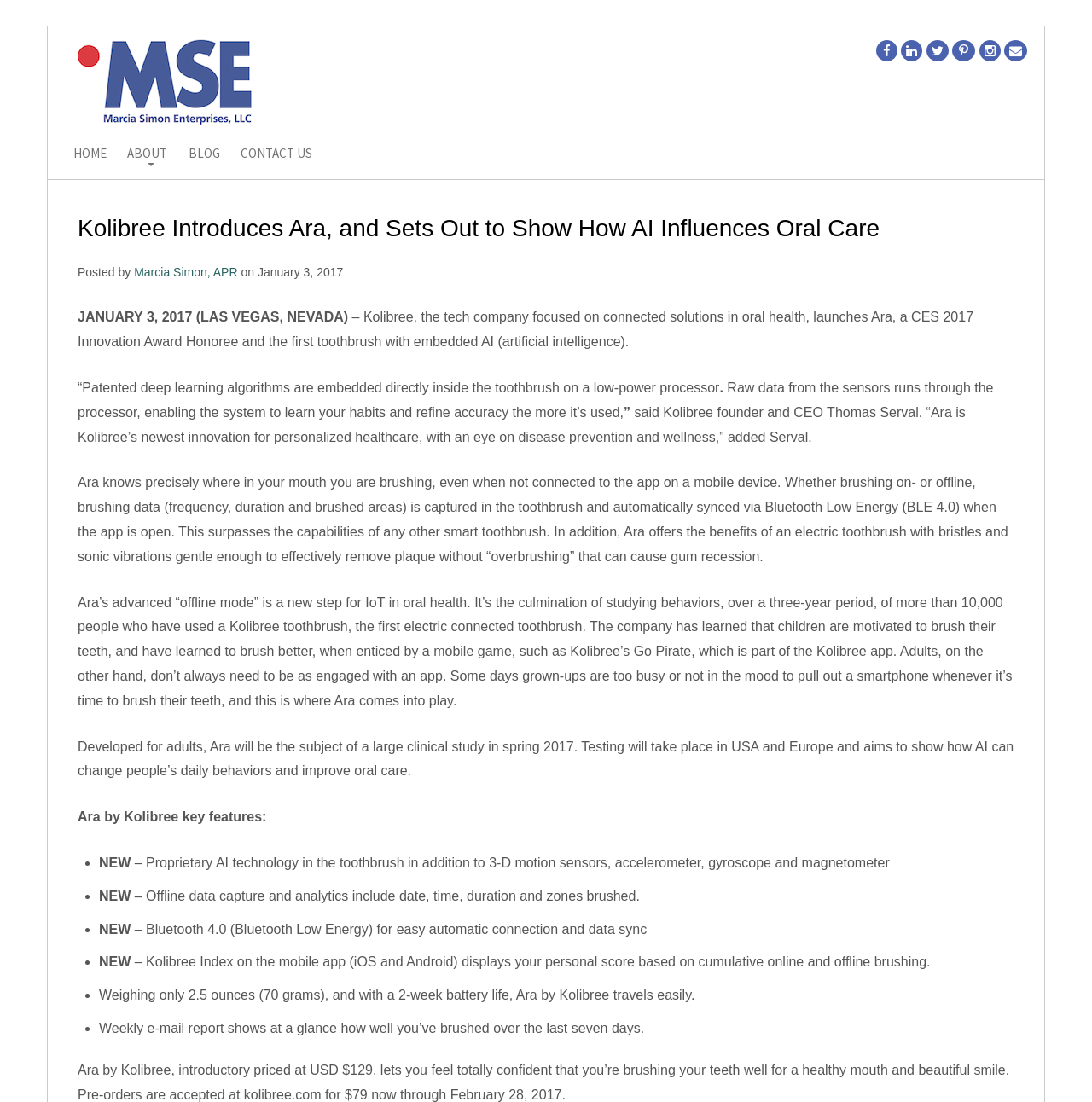Give a short answer using one word or phrase for the question:
What is the name of the mobile game mentioned in the webpage?

Go Pirate